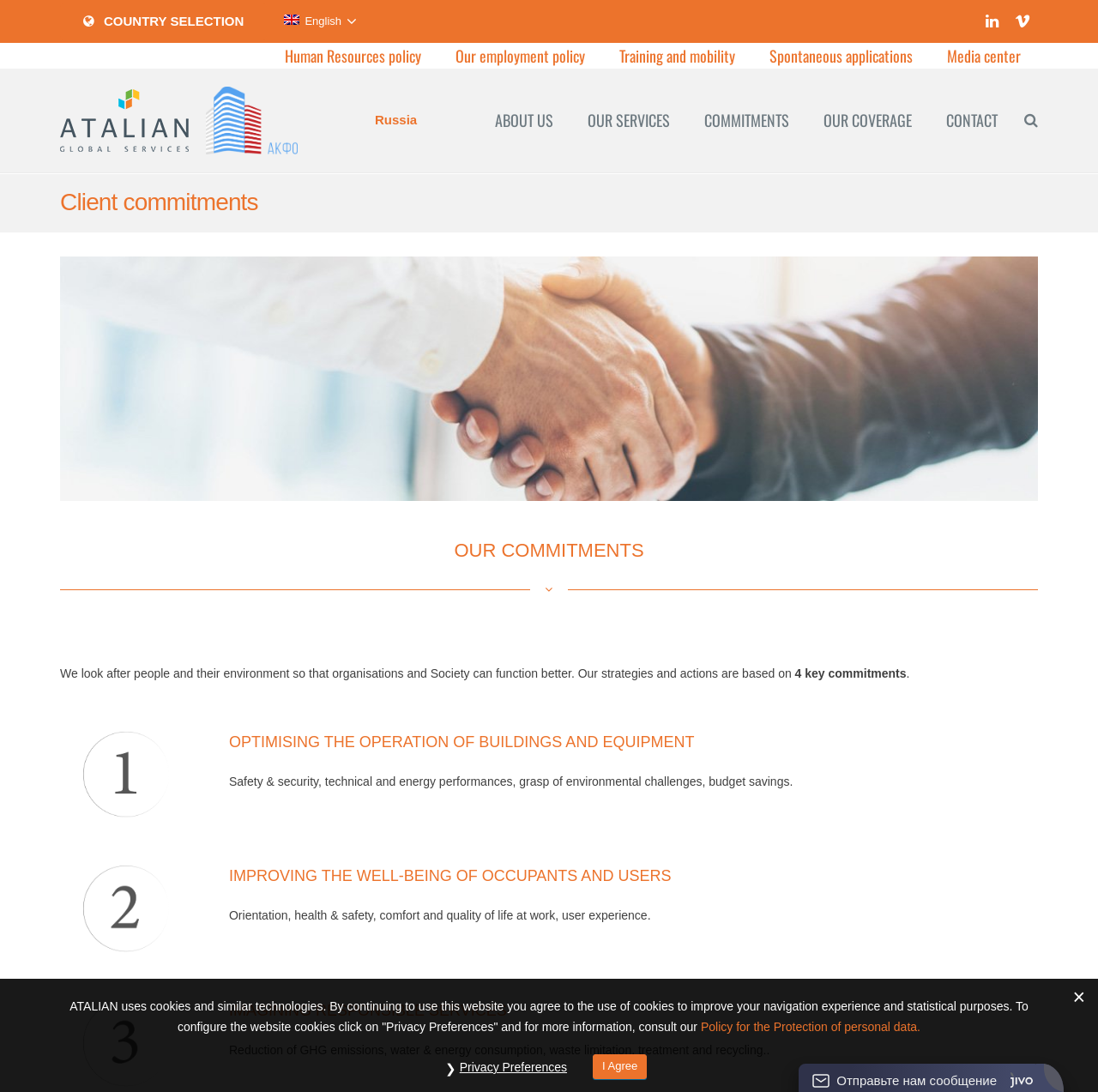Locate the UI element that matches the description CONTACT in the webpage screenshot. Return the bounding box coordinates in the format (top-left x, top-left y, bottom-right x, bottom-right y), with values ranging from 0 to 1.

[0.846, 0.063, 0.924, 0.158]